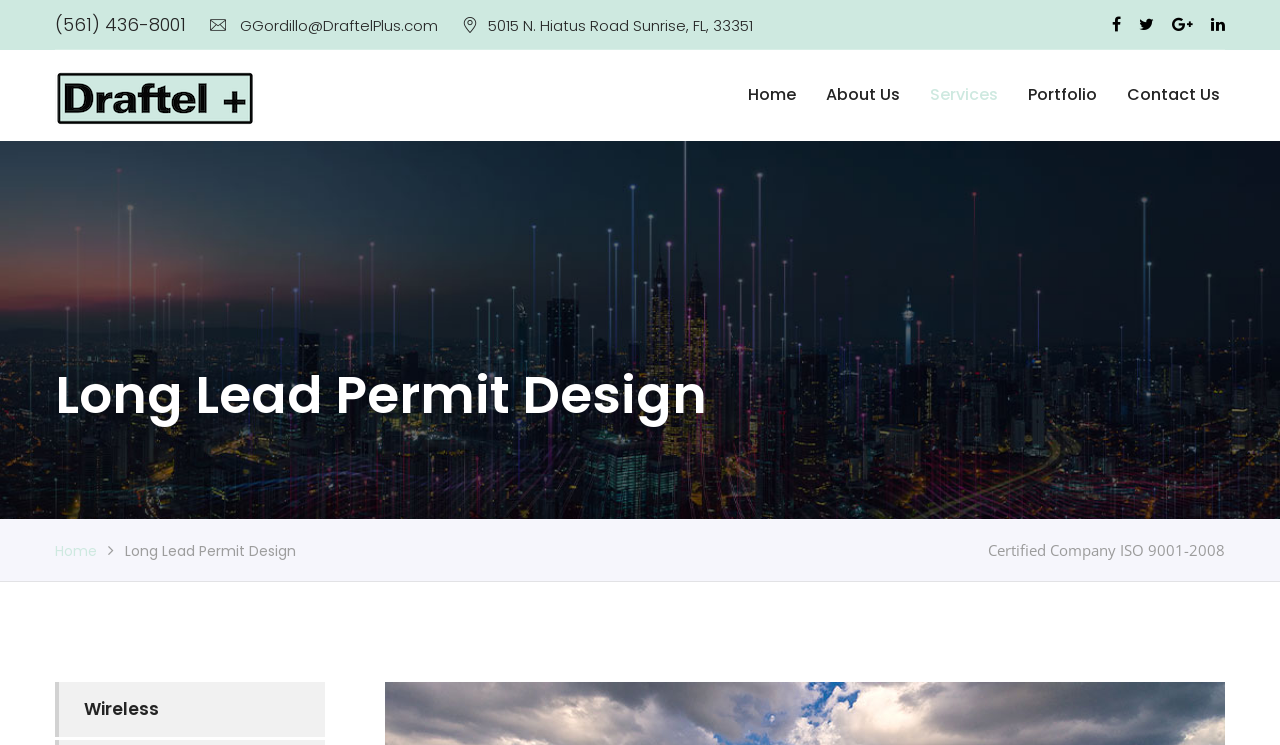Please identify the bounding box coordinates of the clickable area that will allow you to execute the instruction: "Learn about Wireless services".

[0.043, 0.915, 0.254, 0.989]